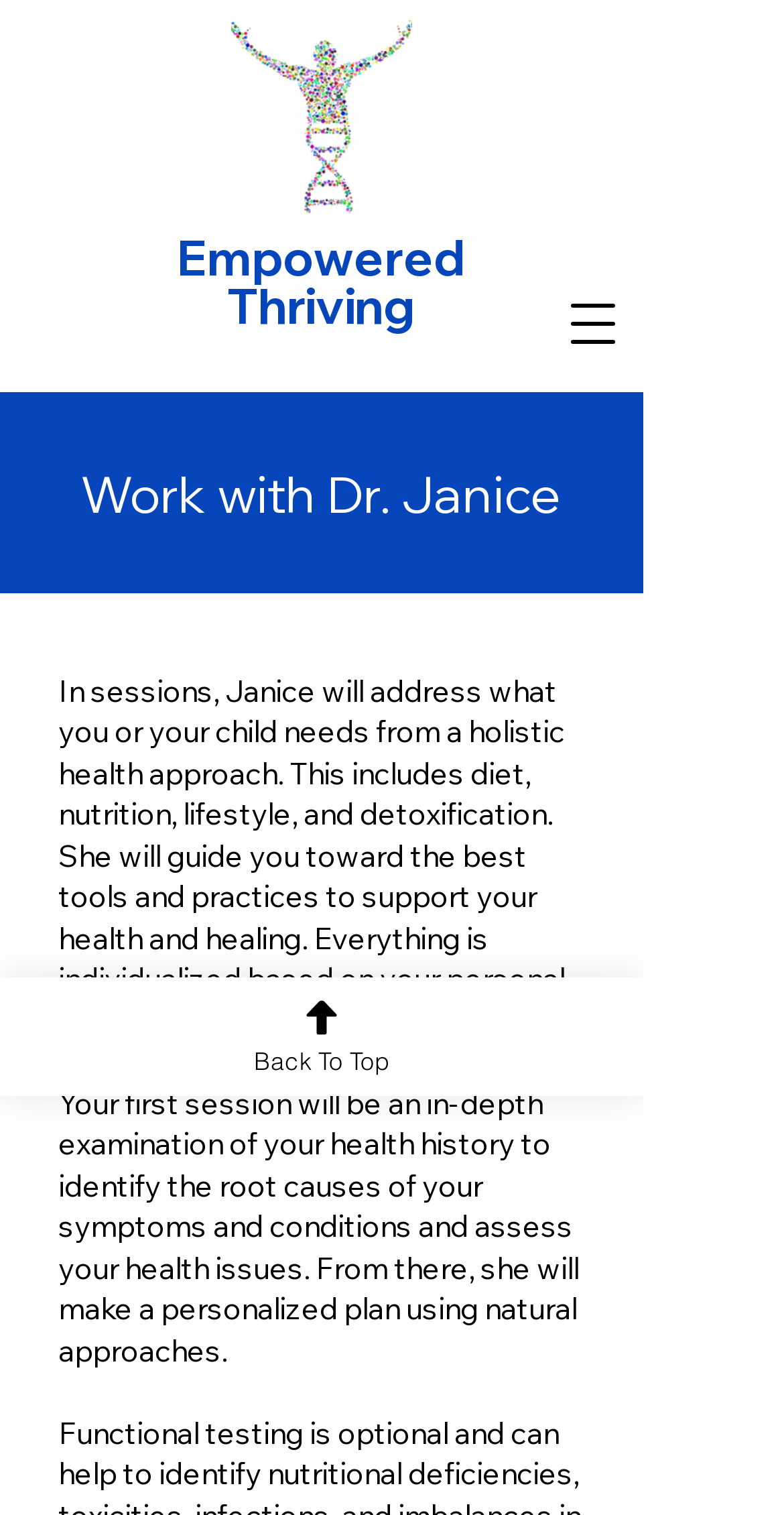Explain the webpage in detail.

The webpage is about Empowered Thriving, a holistic health and nutrition service provided by Dr. Janice Carlin. At the top left of the page, there is a logo image, and next to it, a heading "Empowered Thriving" is displayed. On the top right, a button "Open navigation menu" is located, which has a dropdown dialog with a heading "Work with Dr. Janice".

Below the navigation button, there is a section that describes the service provided by Dr. Janice. The text explains that in sessions, Dr. Janice will address individual needs from a holistic health approach, including diet, nutrition, lifestyle, and detoxification, and guide clients toward the best tools and practices to support their health and healing. This section is divided into two paragraphs, with the first one describing the general approach and the second one explaining the process of the first session, which involves an in-depth examination of the client's health history to identify the root causes of their symptoms and conditions.

At the bottom of the page, there is a link "Back To Top" on the left, and an image on the right, which appears to be a decorative element. Above this image, there is a small text "Functional", which might be a category or a label.